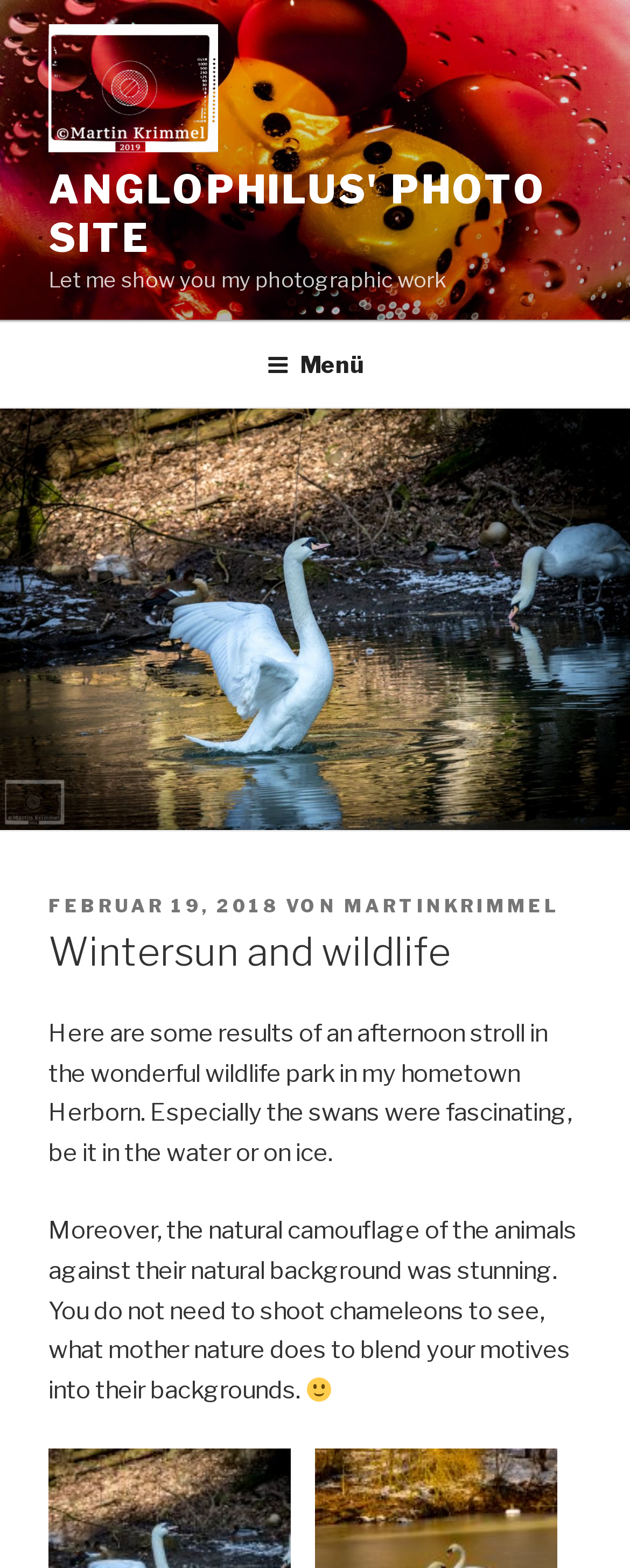What is the tone of the photographer's writing in this post?
Based on the visual details in the image, please answer the question thoroughly.

The answer can be inferred by reading the text, which is written in an informative and enthusiastic tone, conveying the photographer's fascination with the wildlife and their natural habitats.